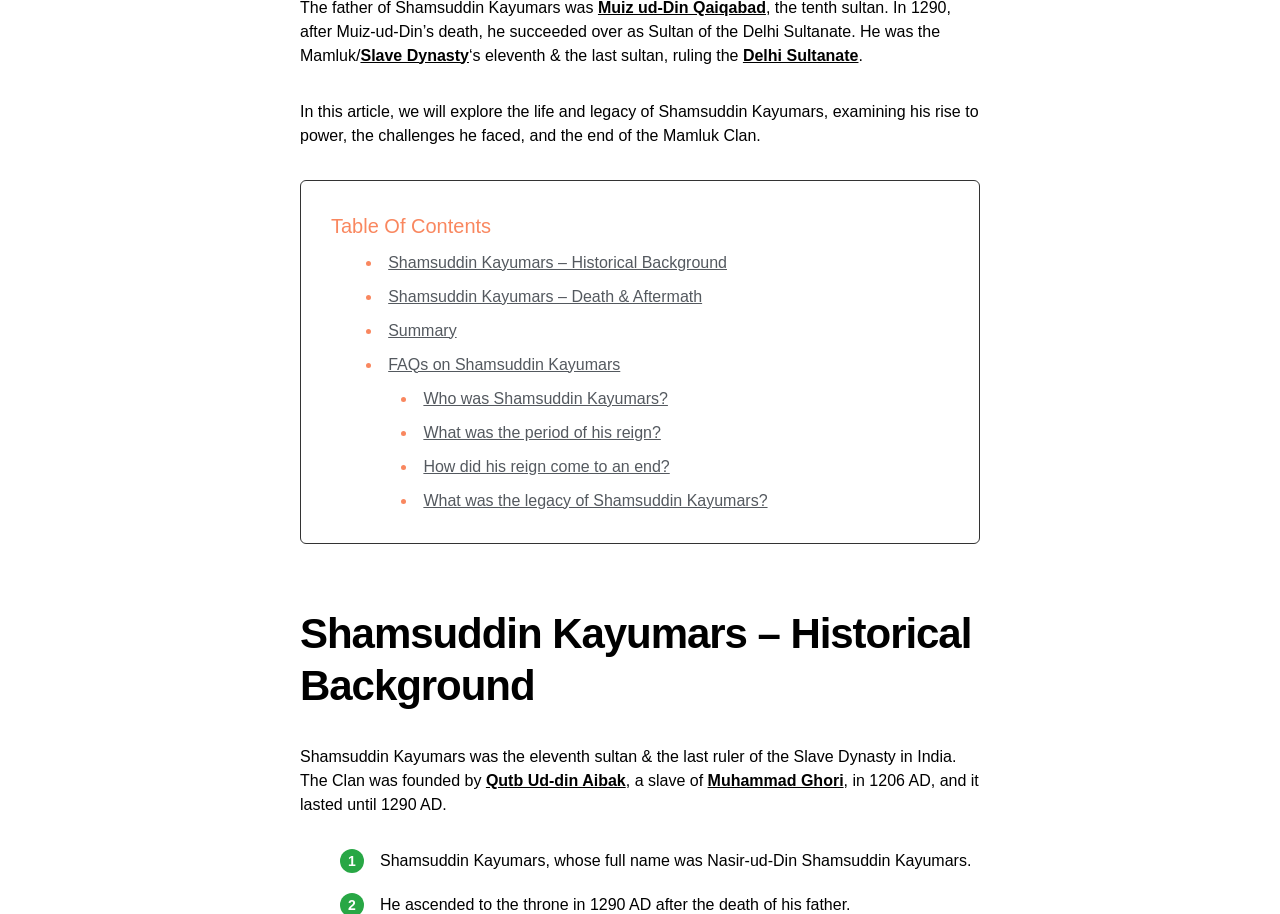Locate the bounding box coordinates of the element I should click to achieve the following instruction: "Click on 'Slave Dynasty'".

[0.282, 0.051, 0.366, 0.069]